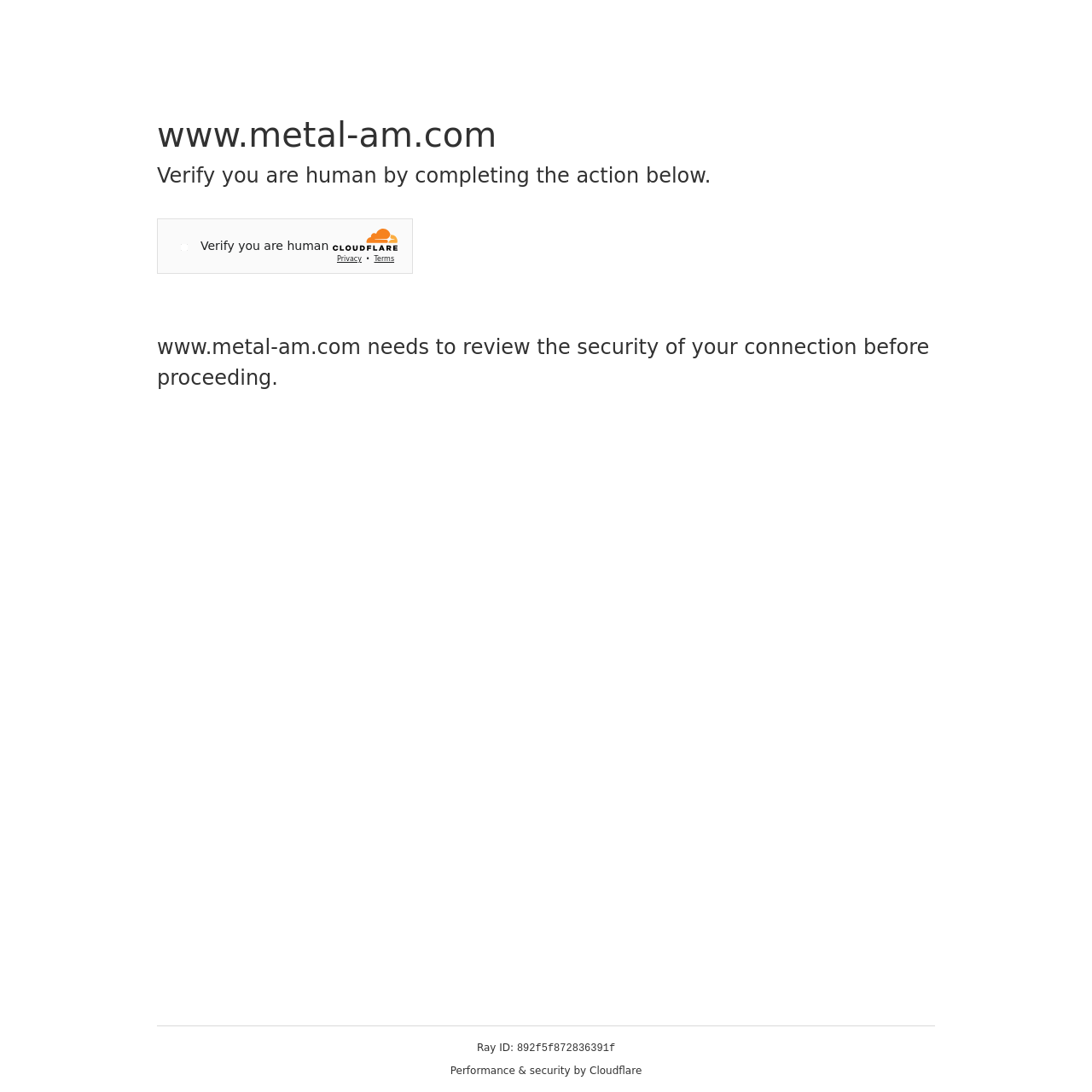What is the Ray ID?
Using the image as a reference, answer with just one word or a short phrase.

892f5f872836391f